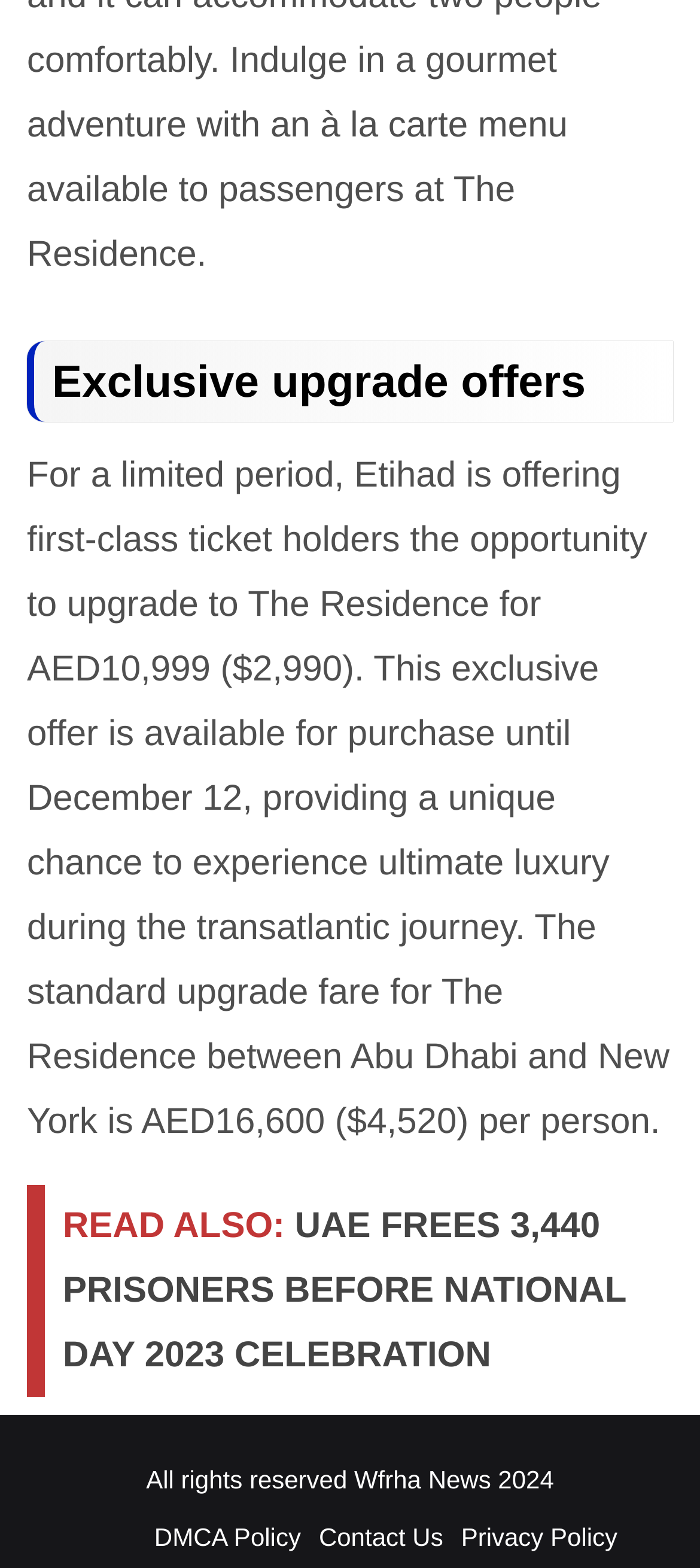What is the standard upgrade fare for The Residence?
Answer briefly with a single word or phrase based on the image.

AED16,600 per person